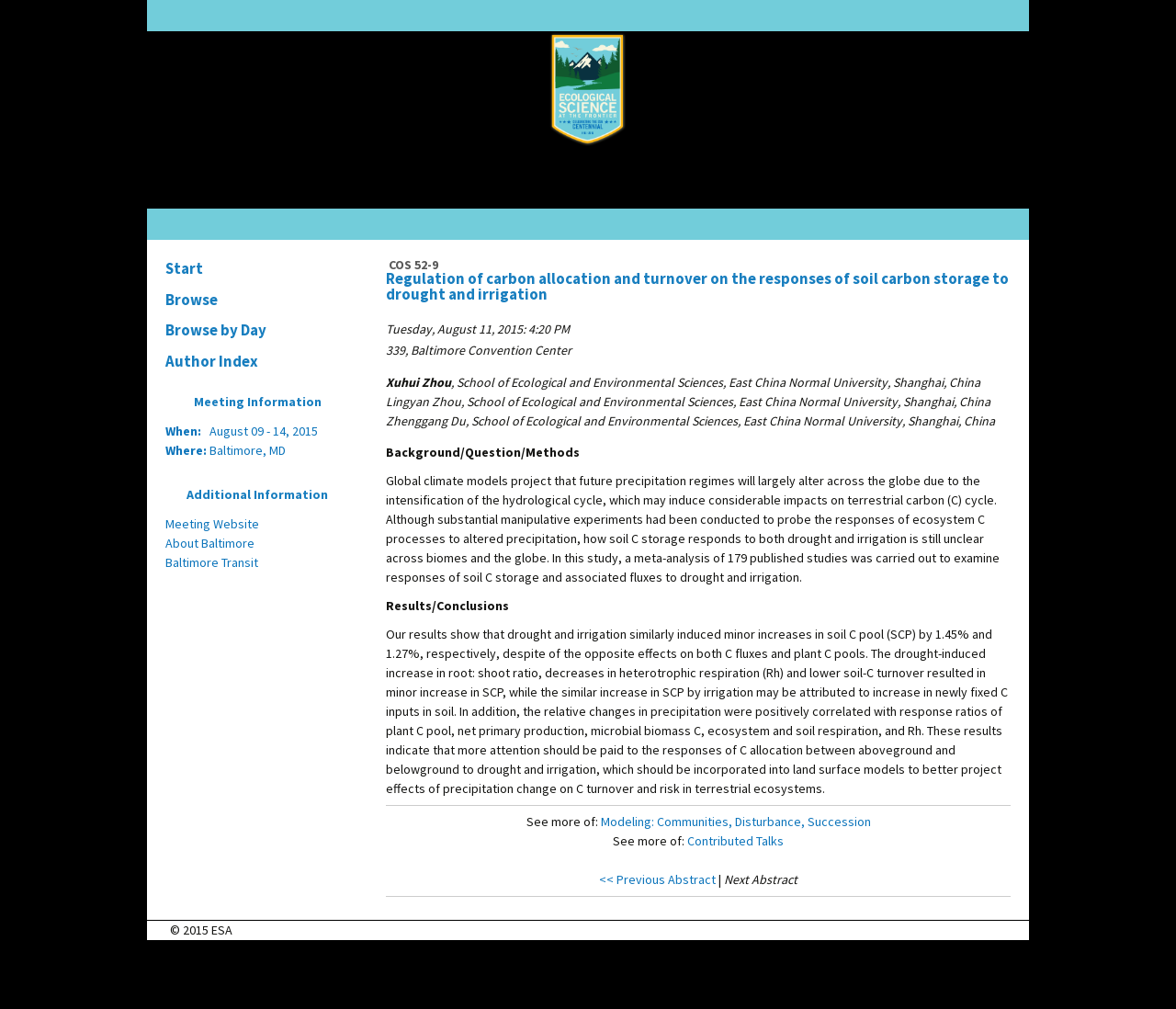Indicate the bounding box coordinates of the element that needs to be clicked to satisfy the following instruction: "View the meeting website". The coordinates should be four float numbers between 0 and 1, i.e., [left, top, right, bottom].

[0.141, 0.511, 0.22, 0.527]